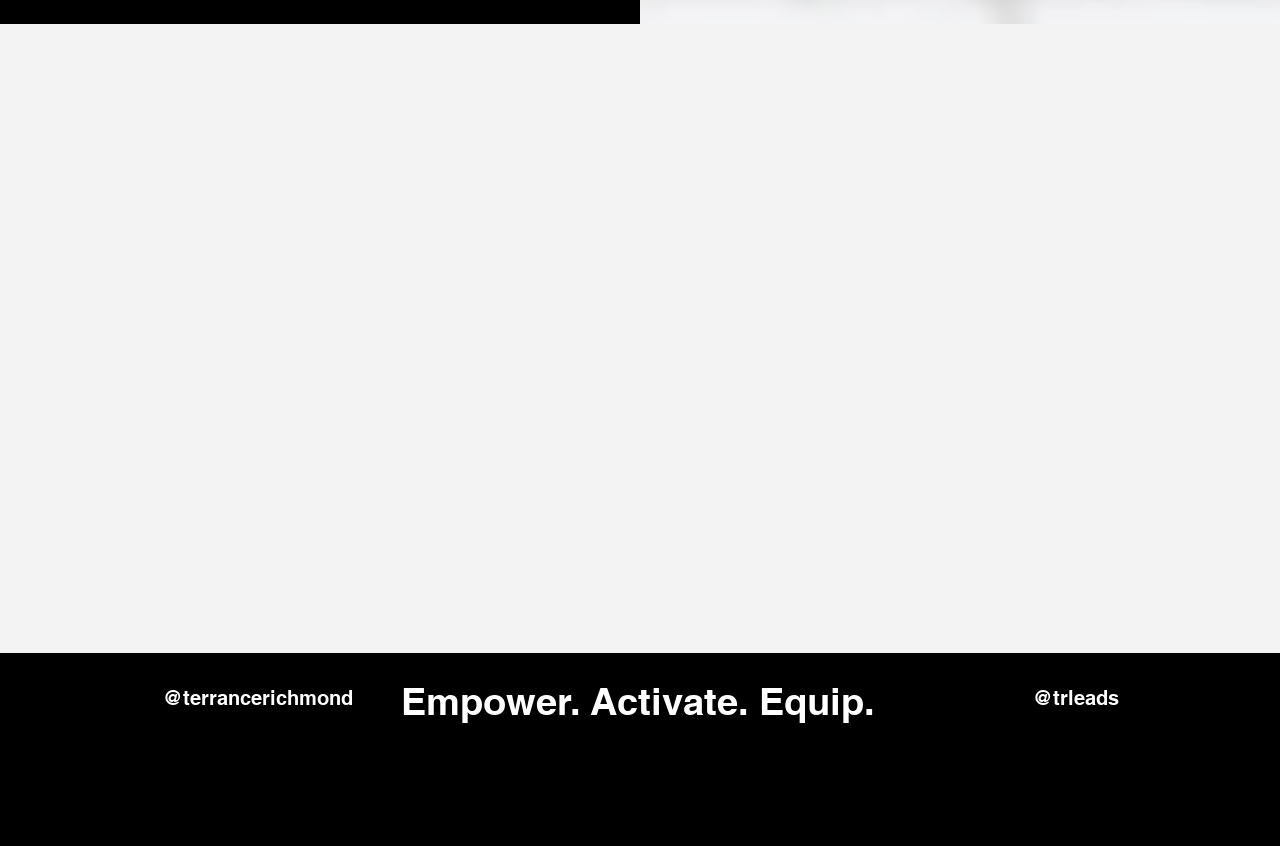How many social media icons are on the page?
Using the image provided, answer with just one word or phrase.

8